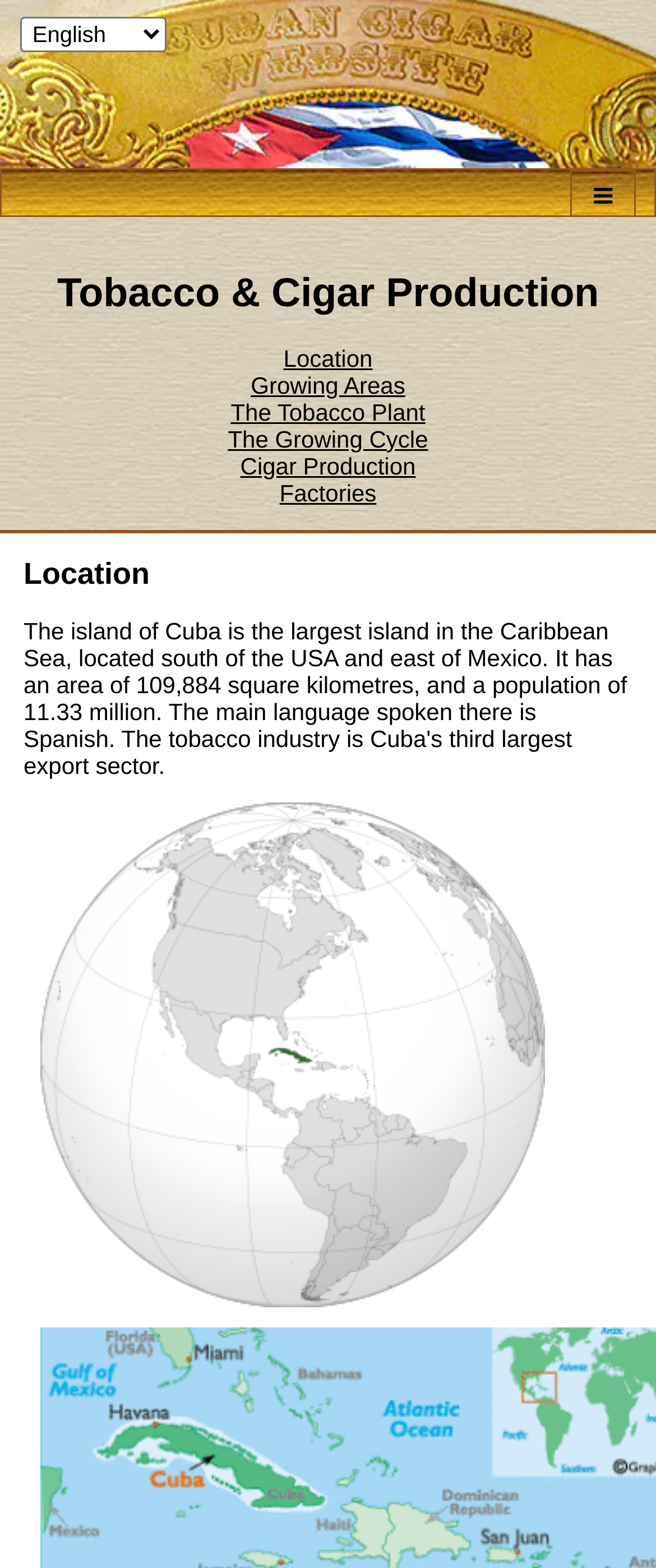Using the information from the screenshot, answer the following question thoroughly:
What is the purpose of the 'World Globe' image?

The 'World Globe' image is located under the heading 'Location', which suggests that it is used to illustrate the location of Cuban tobacco cultivation or cigar production. The image is likely used to provide a visual representation of the geographical context.